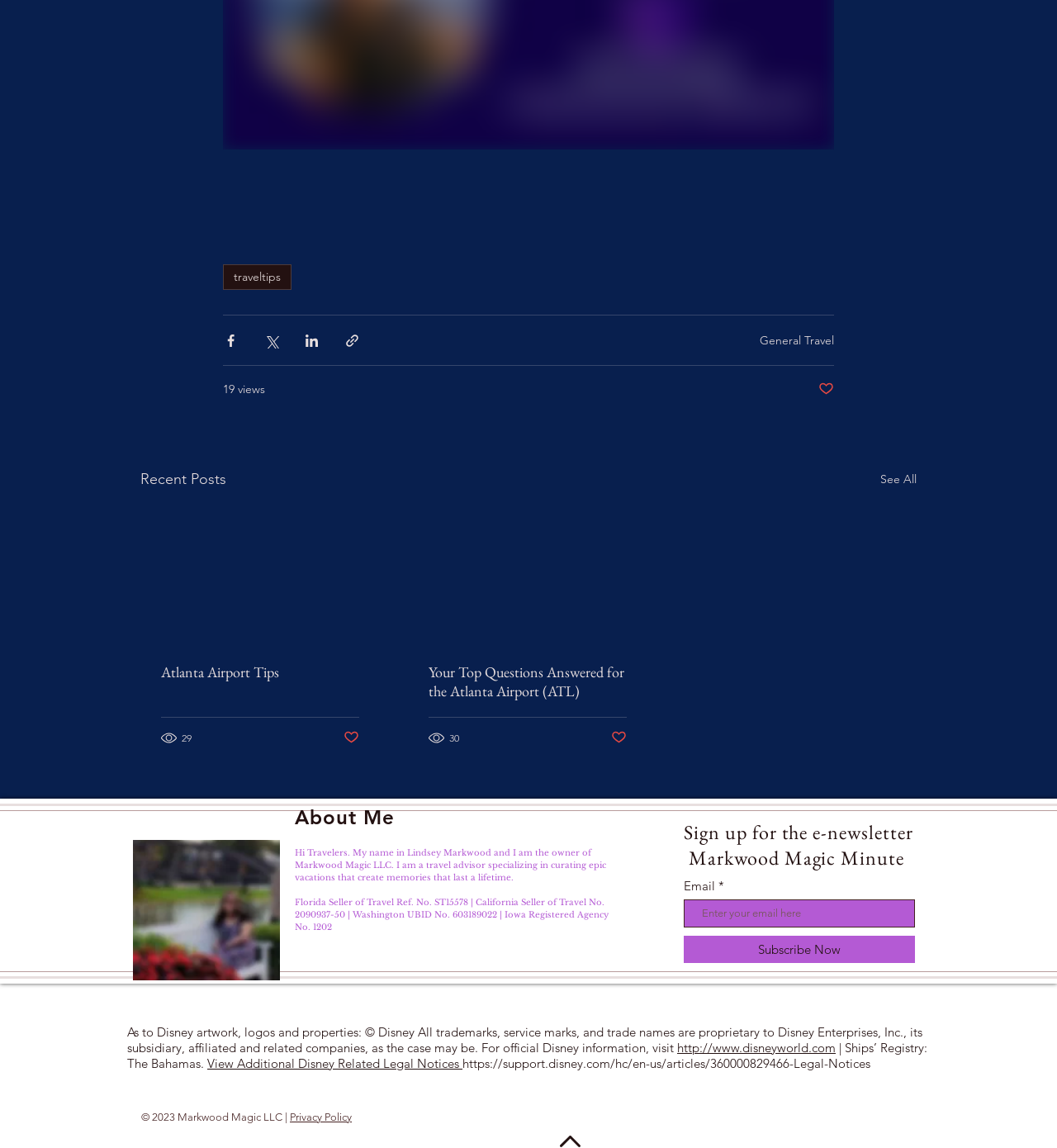What is the name of the travel advisor? Look at the image and give a one-word or short phrase answer.

Lindsey Markwood